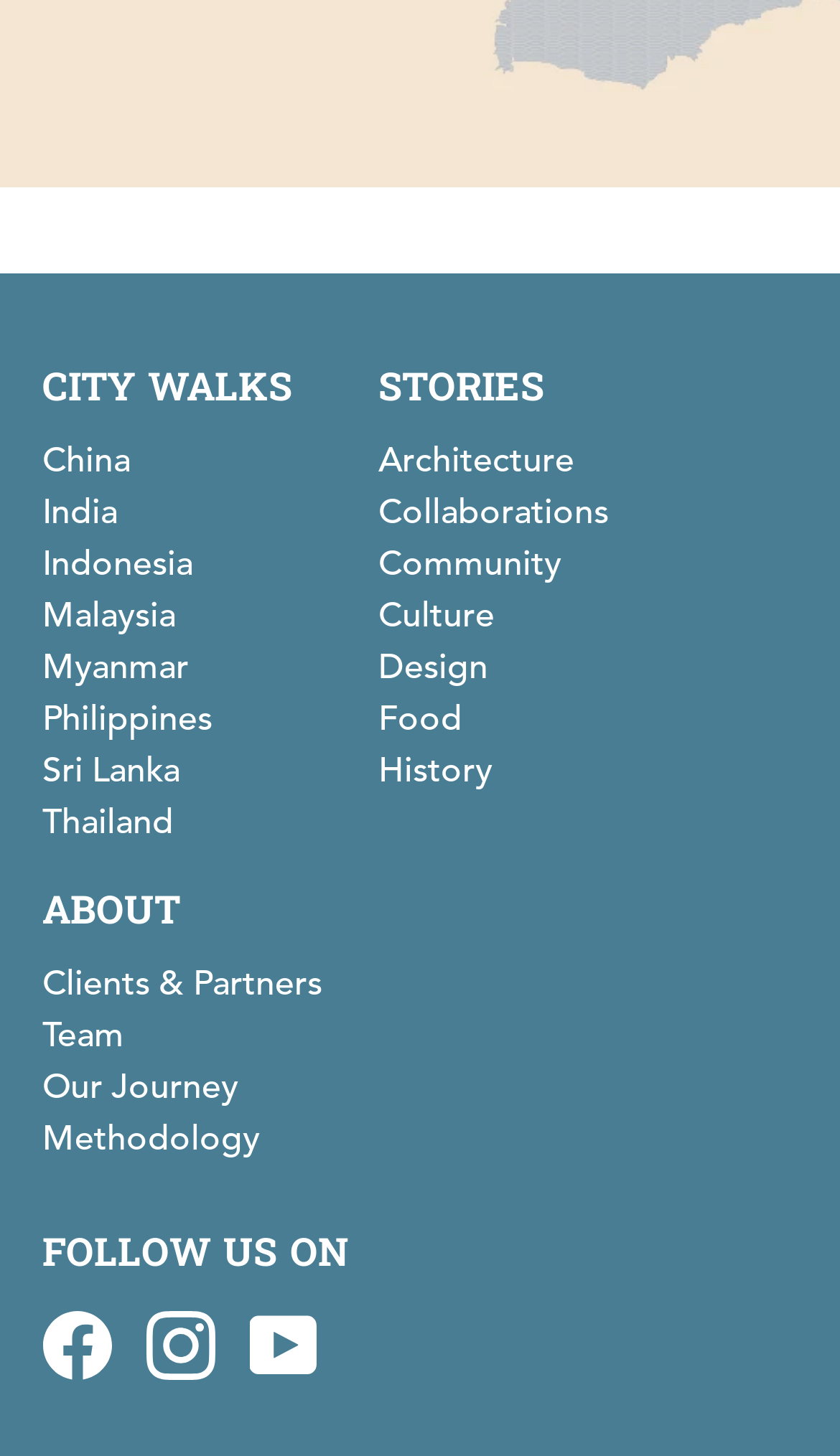Determine the bounding box coordinates of the clickable area required to perform the following instruction: "go to home improvement page". The coordinates should be represented as four float numbers between 0 and 1: [left, top, right, bottom].

None